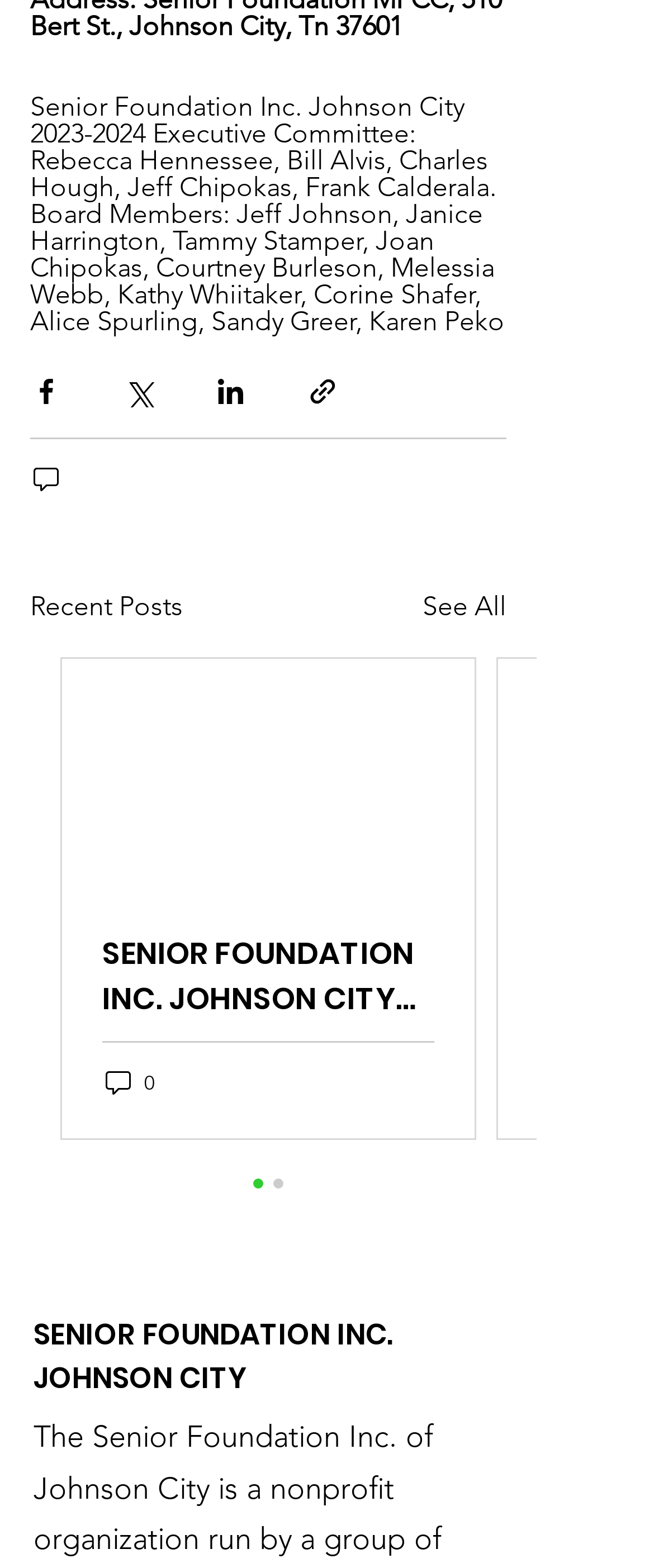Identify the bounding box coordinates of the clickable region to carry out the given instruction: "Share via Twitter".

[0.187, 0.239, 0.236, 0.259]